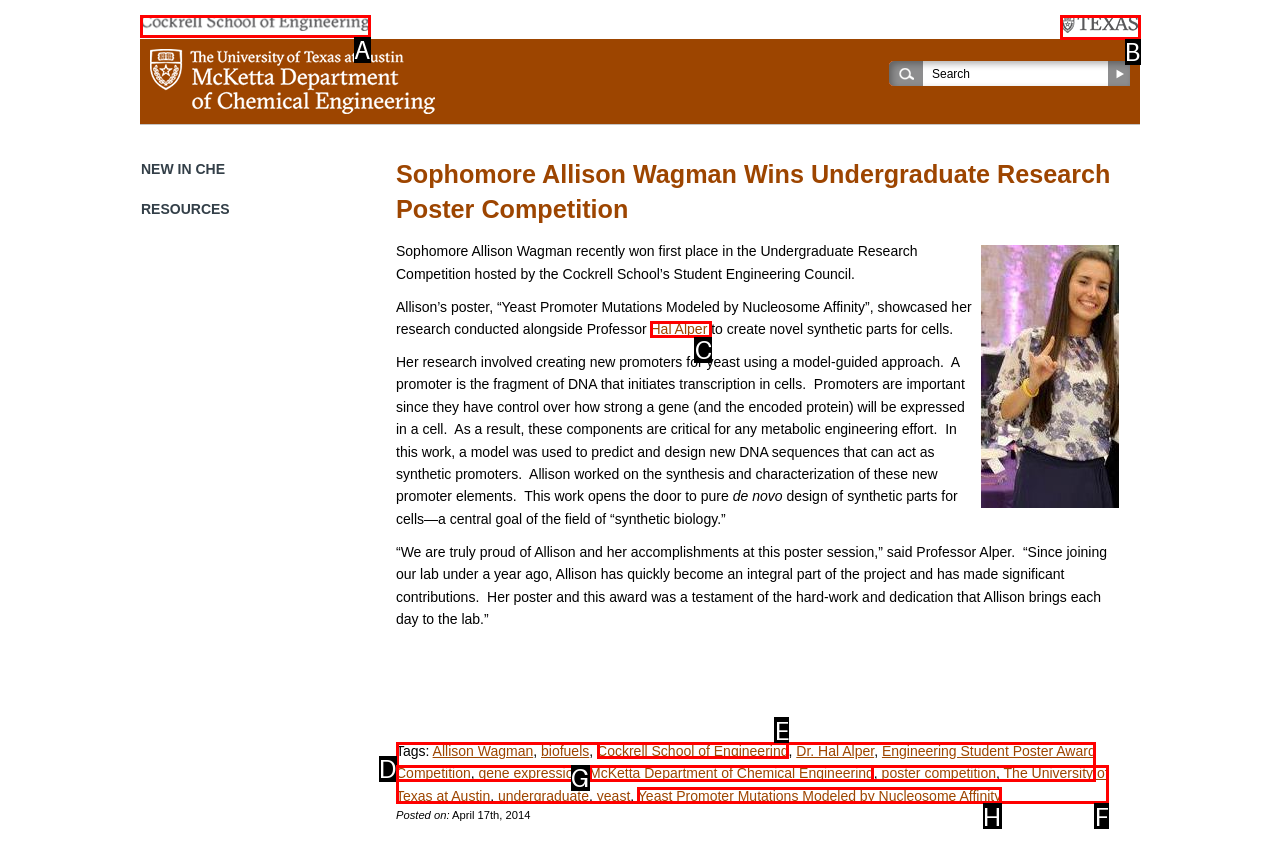Determine which HTML element should be clicked to carry out the following task: Learn about shipping and delivery Respond with the letter of the appropriate option.

None